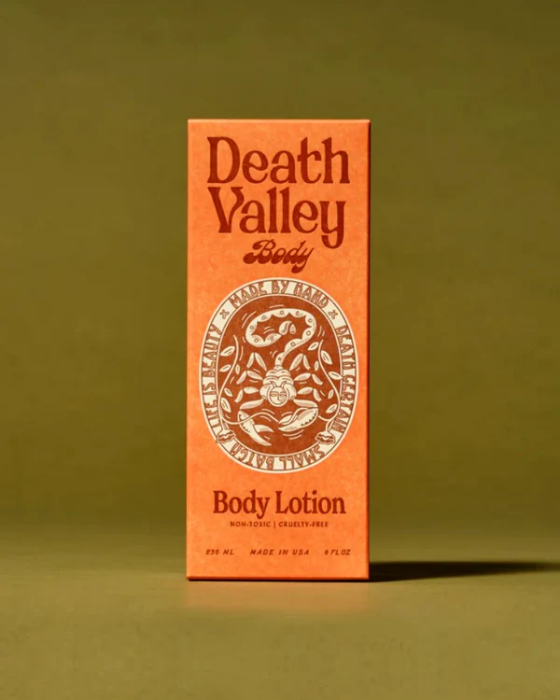Provide an extensive narrative of what is shown in the image.

The image showcases a strikingly designed body lotion packaging for "Death Valley Body Lotion." The bold, vintage-style typography prominently features the name "Death Valley" in a rich brown hue, contrasted against a warm orange background. Below, the words "Body Lotion" are elegantly displayed, accompanied by icons denoting that the product is non-toxic and cruelty-free. The packaging also boasts a decorative circular emblem with intricate illustrations, encapsulating the essence of handmade craftsmanship. This lotion comes in a 236 ml (8 fl oz) bottle, emphasizing its quality and commitment to natural ingredients. The overall aesthetic reflects a blend of modernity and tradition, making it a visually appealing product for skincare enthusiasts.